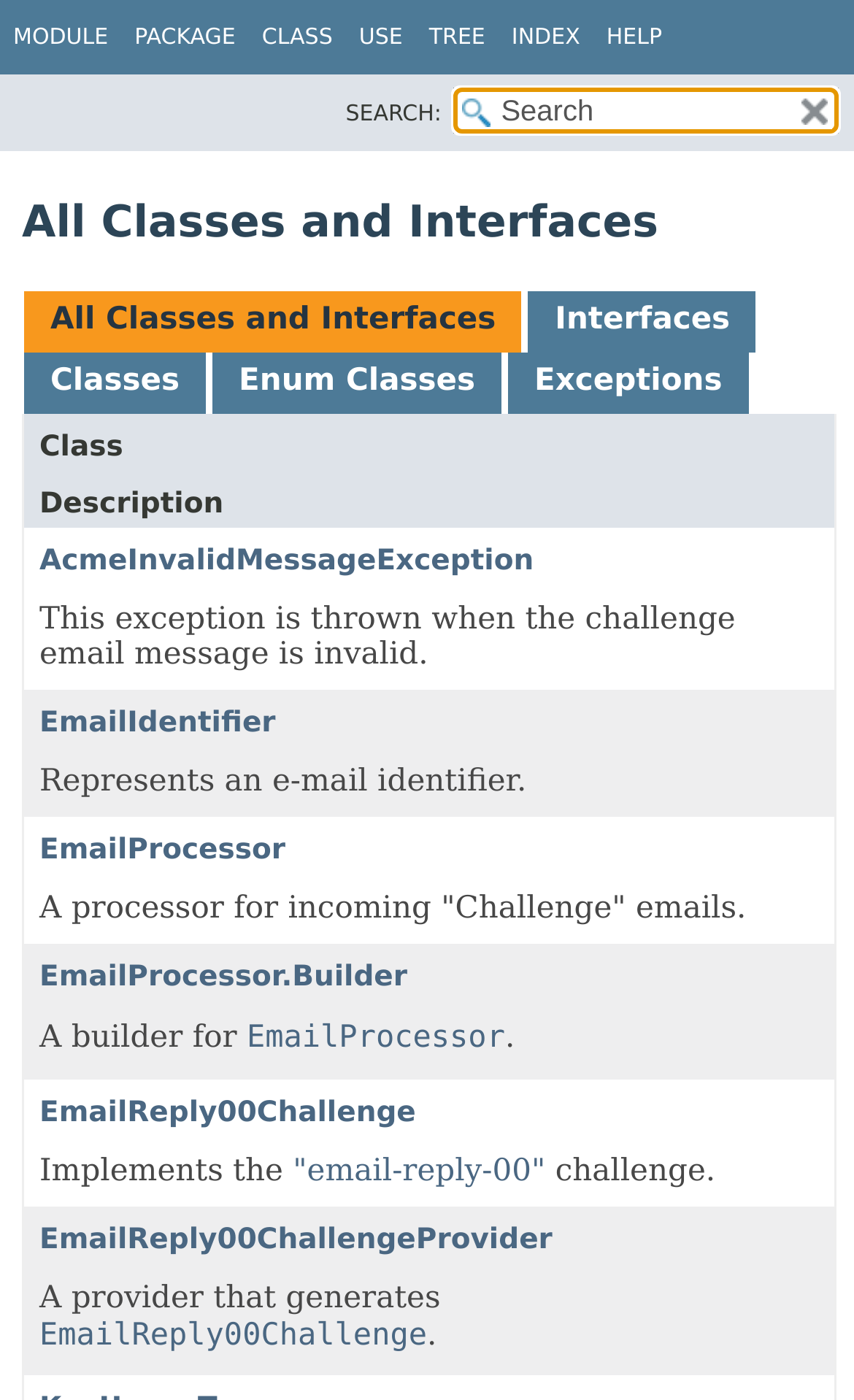Carefully observe the image and respond to the question with a detailed answer:
How many tabs are available in the tablist?

I counted the number of tab elements within the tablist element, which are 'All Classes and Interfaces', 'Interfaces', 'Classes', and 'Enum Classes', and found that there are four tabs in total.